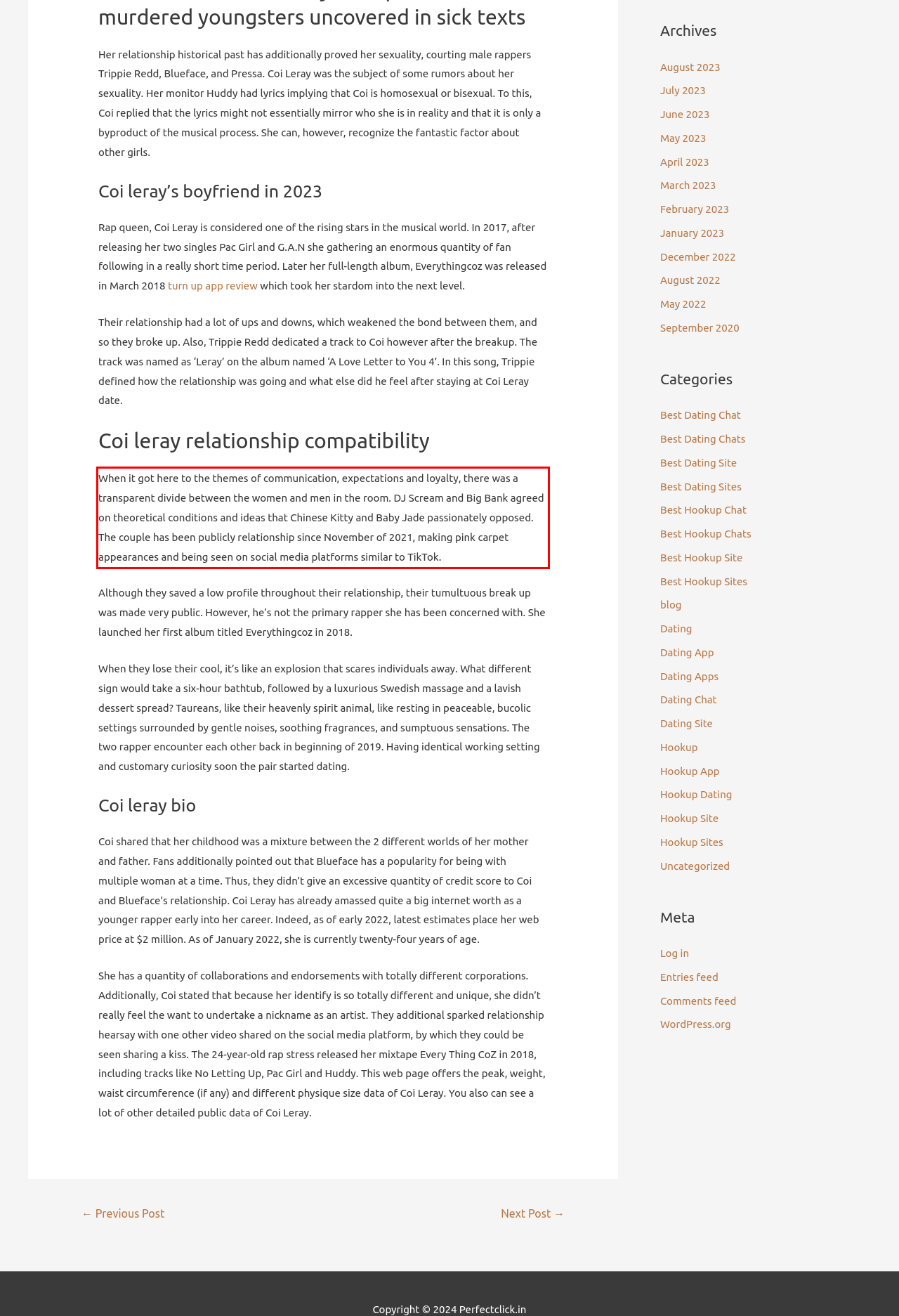Using the provided screenshot, read and generate the text content within the red-bordered area.

When it got here to the themes of communication, expectations and loyalty, there was a transparent divide between the women and men in the room. DJ Scream and Big Bank agreed on theoretical conditions and ideas that Chinese Kitty and Baby Jade passionately opposed. The couple has been publicly relationship since November of 2021, making pink carpet appearances and being seen on social media platforms similar to TikTok.